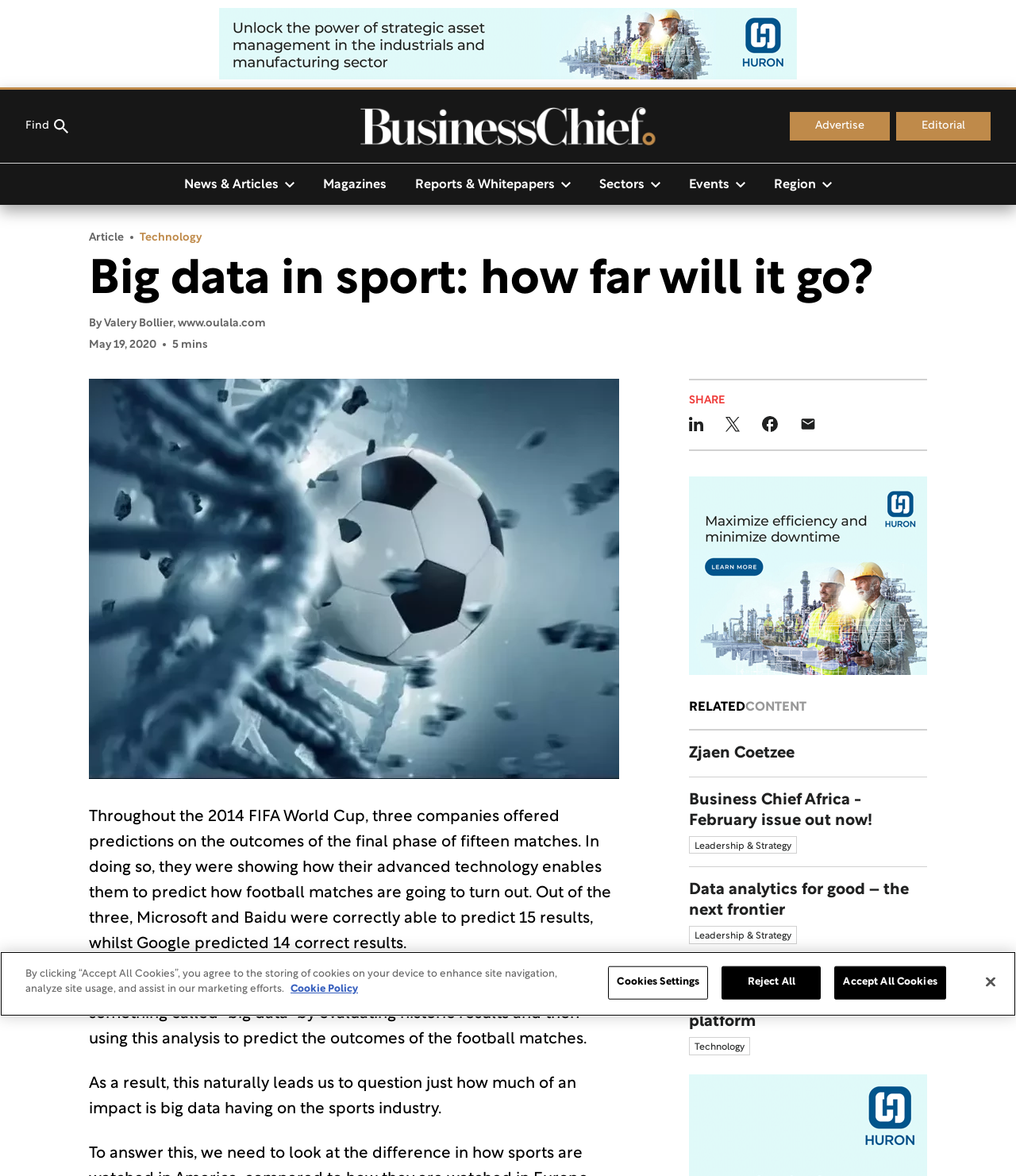Identify the bounding box coordinates of the part that should be clicked to carry out this instruction: "Read the related article 'Zjaen Coetzee'".

[0.678, 0.621, 0.912, 0.661]